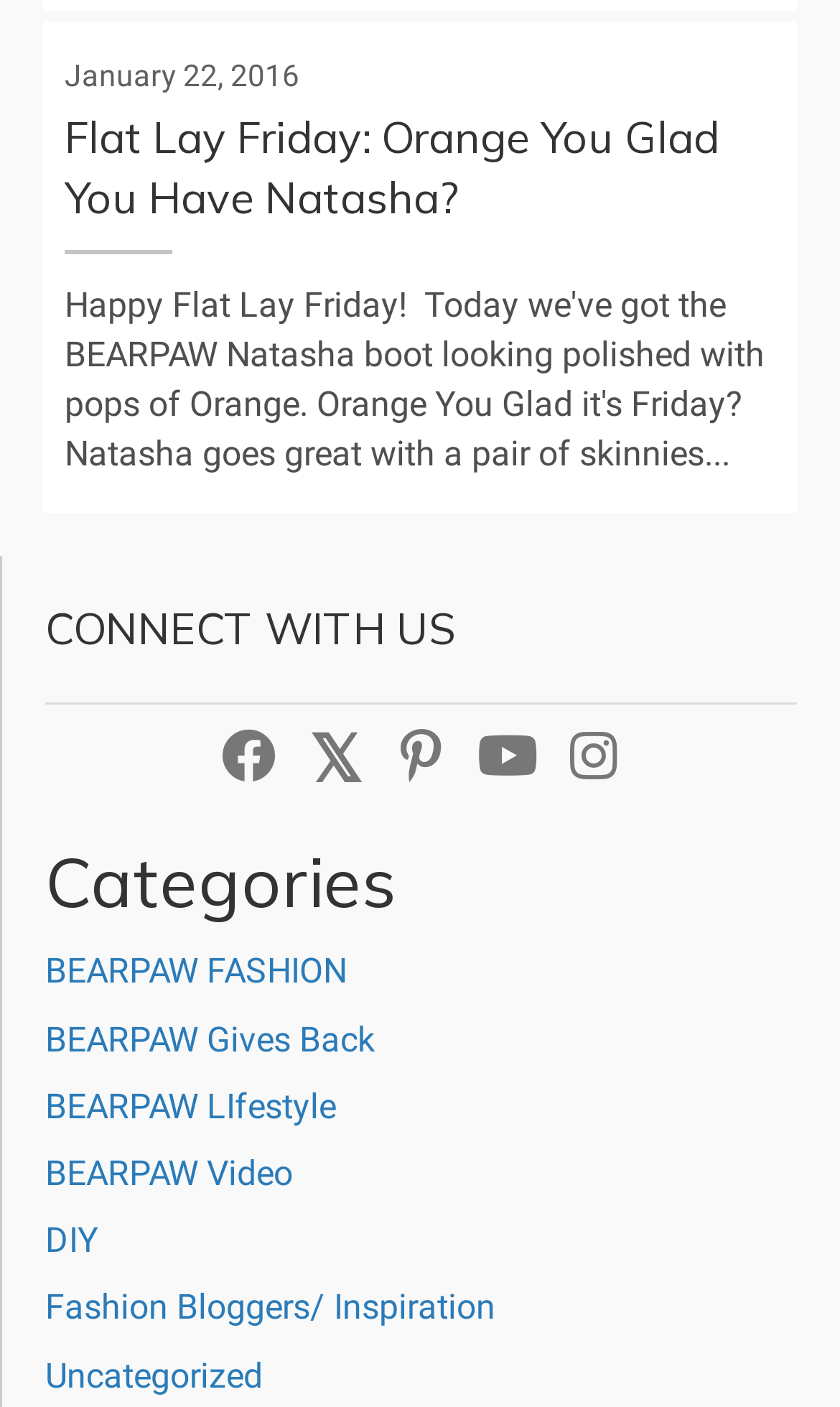Provide the bounding box coordinates of the section that needs to be clicked to accomplish the following instruction: "Explore the DIY section."

[0.054, 0.867, 0.118, 0.896]